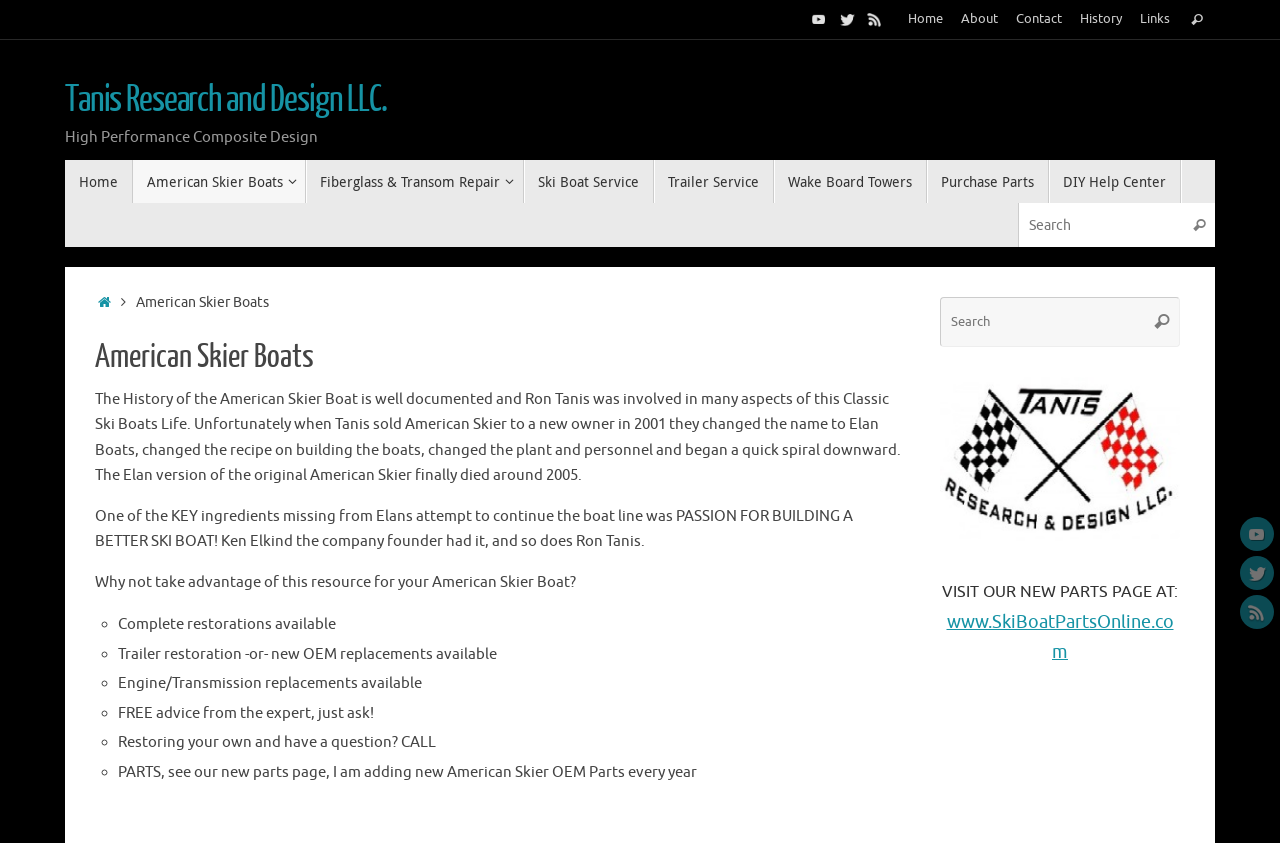Could you specify the bounding box coordinates for the clickable section to complete the following instruction: "Search for something"?

[0.923, 0.0, 0.947, 0.046]